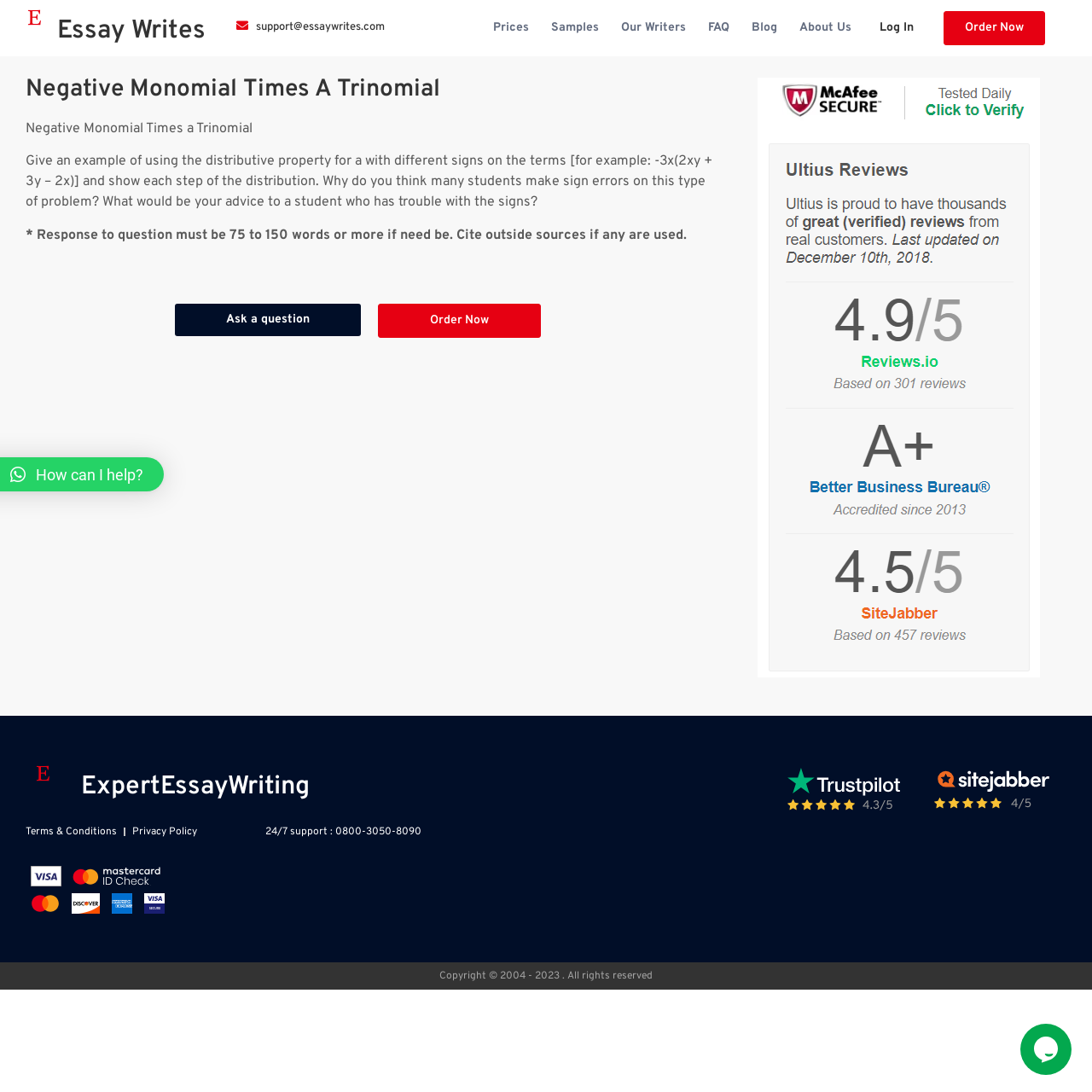Kindly determine the bounding box coordinates of the area that needs to be clicked to fulfill this instruction: "Read the article about 'Importance of Hydration for Health'".

None